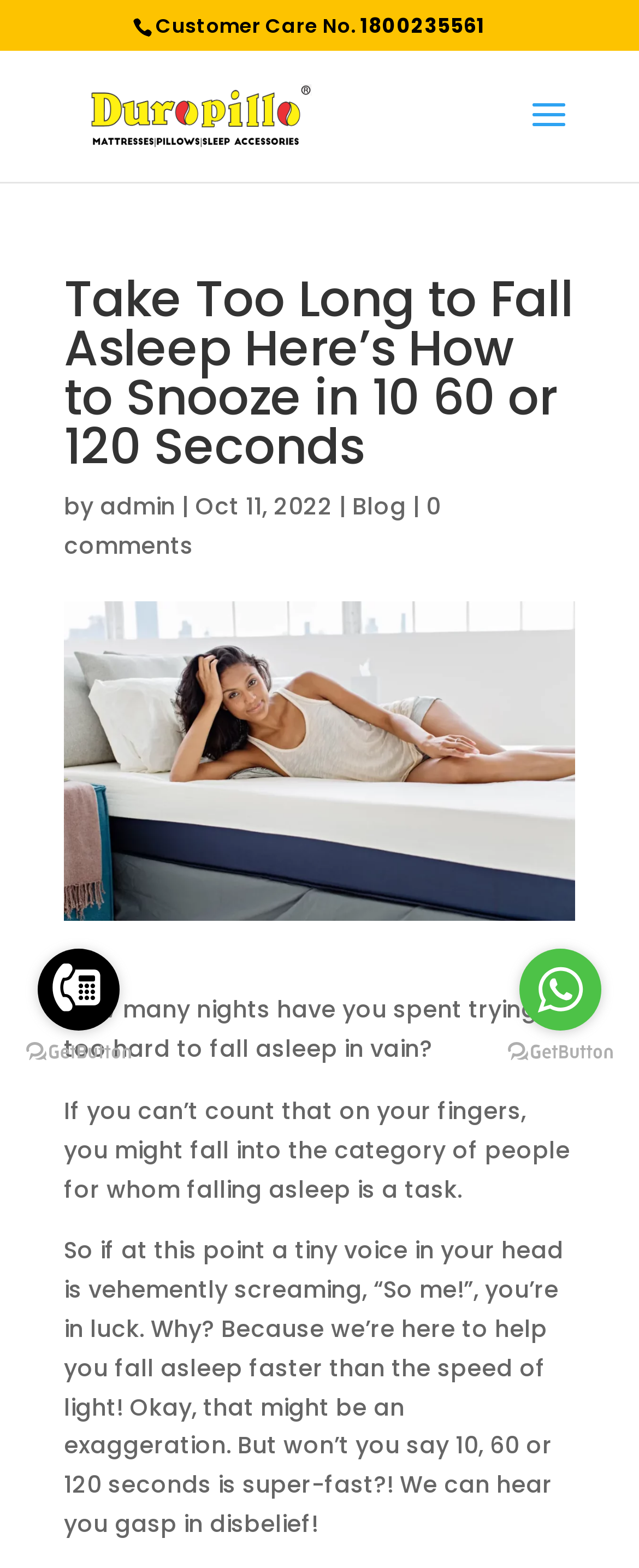Extract the primary header of the webpage and generate its text.

Take Too Long to Fall Asleep Here’s How to Snooze in 10 60 or 120 Seconds